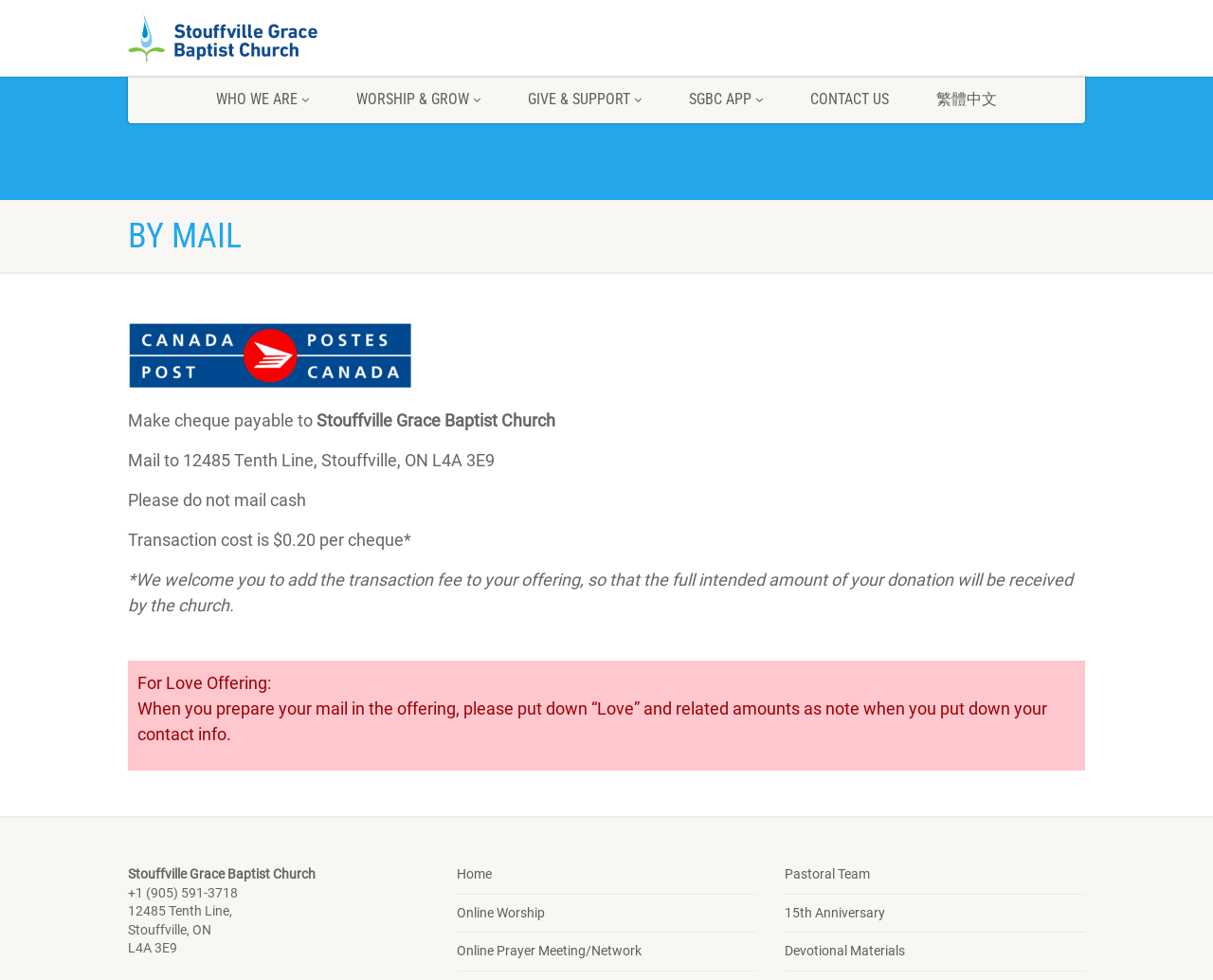Respond to the question below with a concise word or phrase:
What is the minimum transaction cost for a cheque?

$0.20